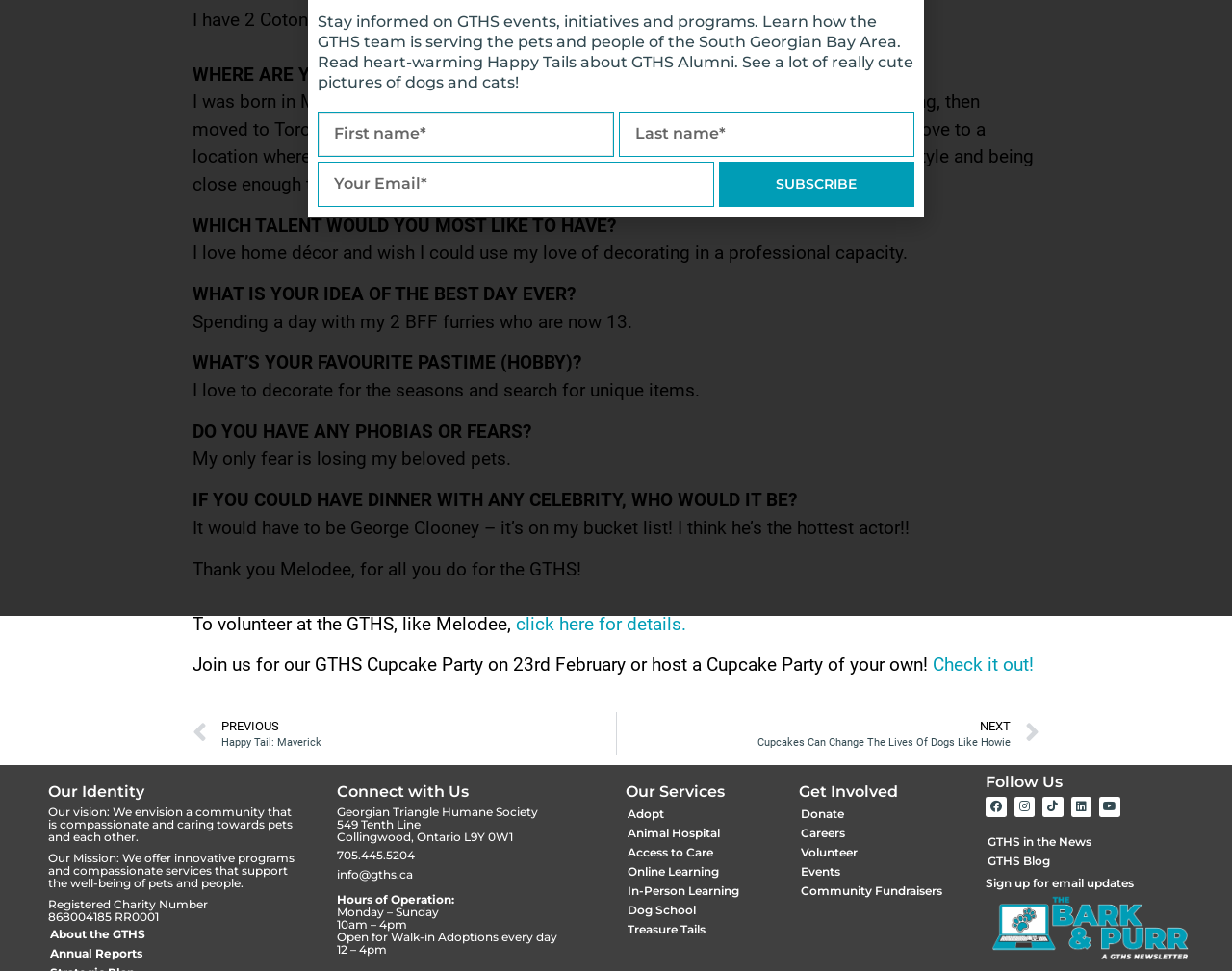Identify the bounding box for the given UI element using the description provided. Coordinates should be in the format (top-left x, top-left y, bottom-right x, bottom-right y) and must be between 0 and 1. Here is the description: Access to Care

[0.494, 0.869, 0.633, 0.888]